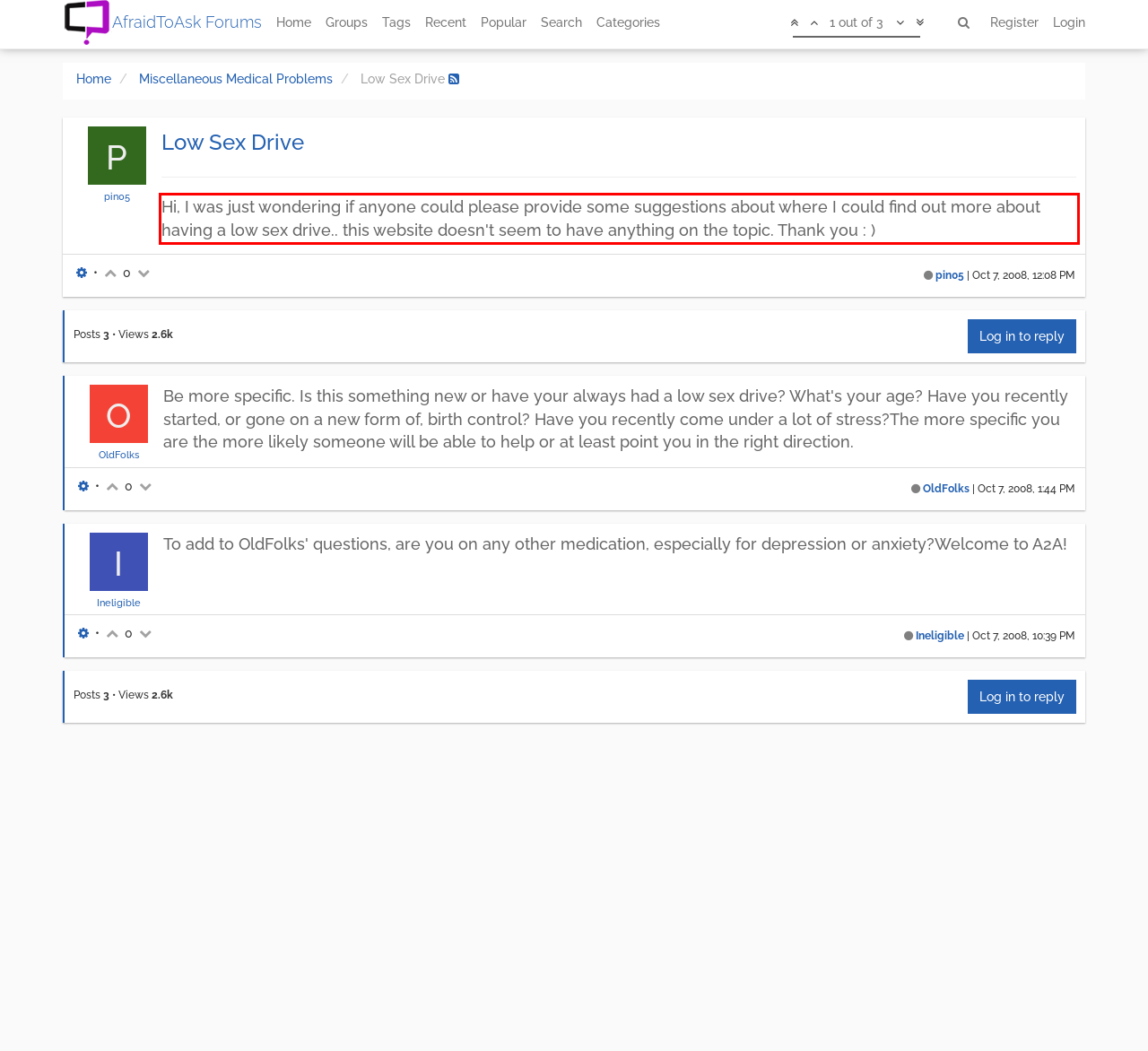Look at the provided screenshot of the webpage and perform OCR on the text within the red bounding box.

Hi, I was just wondering if anyone could please provide some suggestions about where I could find out more about having a low sex drive.. this website doesn't seem to have anything on the topic. Thank you : )